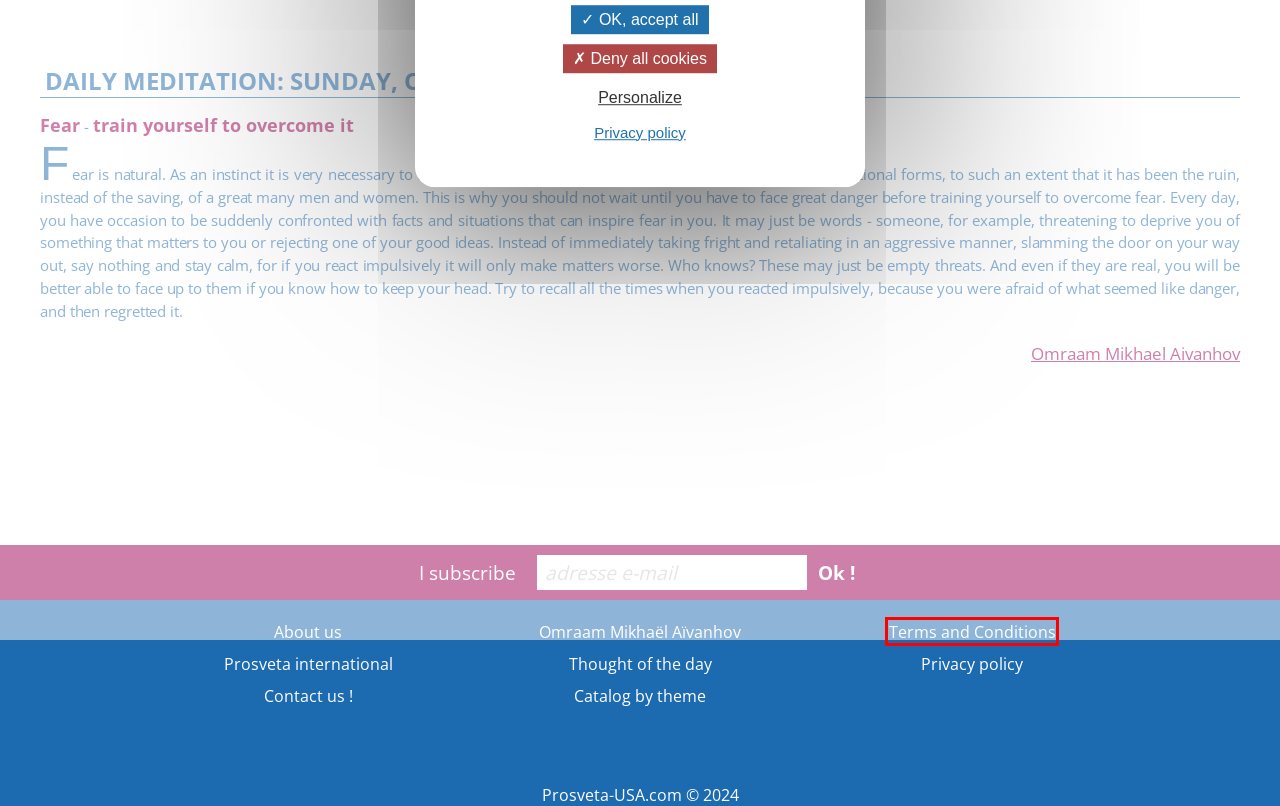Analyze the webpage screenshot with a red bounding box highlighting a UI element. Select the description that best matches the new webpage after clicking the highlighted element. Here are the options:
A. Clips video - Omraam Mikhael Aivanhov - PROSVETA-USA.COM
B. Thought of the day - Omraam Mikhael Aivanhov - PROSVETA-USA.COM
C. Terms and Conditions - Omraam Mikhael Aivanhov - PROSVETA-USA.COM
D. Thoughts - Omraam Mikhael Aivanhov - PROSVETA-USA.COM
E. All posts of Prosveta's Blog - Omraam Mikhael Aivanhov - PROSVETA-USA.COM
F. Privacy policy - Omraam Mikhael Aivanhov - PROSVETA-USA.COM
G. Contact us ! - Omraam Mikhael Aivanhov - PROSVETA-USA.COM
H. Catalog by theme - Omraam Mikhael Aivanhov - PROSVETA-USA.COM

C